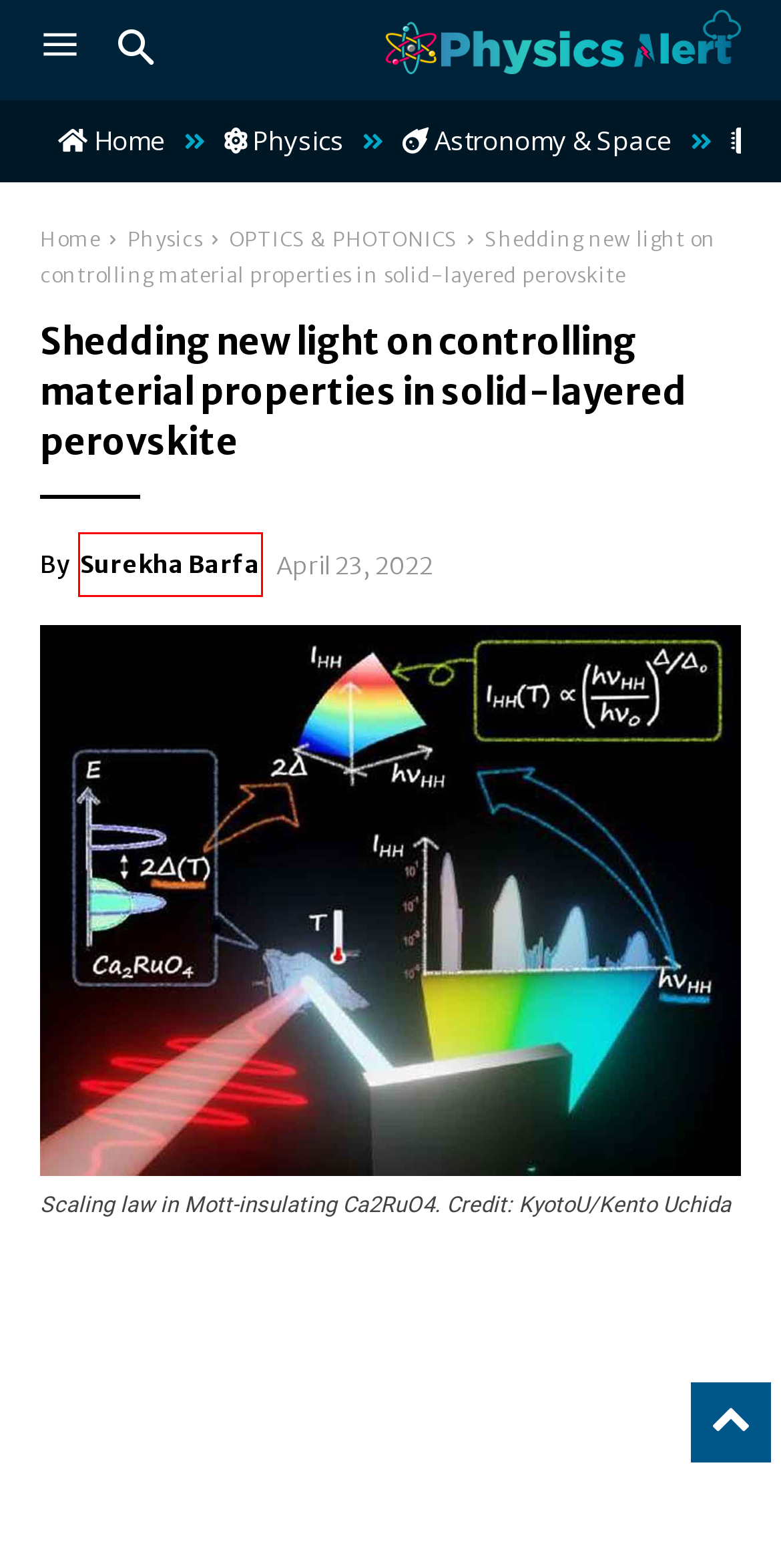Given a screenshot of a webpage with a red rectangle bounding box around a UI element, select the best matching webpage description for the new webpage that appears after clicking the highlighted element. The candidate descriptions are:
A. Surekha Barfa, Author at Physics Alert
B. Physics News » Physics Alert
C. Biohybrid fish made from human cardiac cells swims like the heart beats
D. OPTICS & PHOTONICS
E. ENGINEERING
F. Nanotechnology
G. Paleontology & Fossils
H. Astronomy & Space News » Physics Alert

A